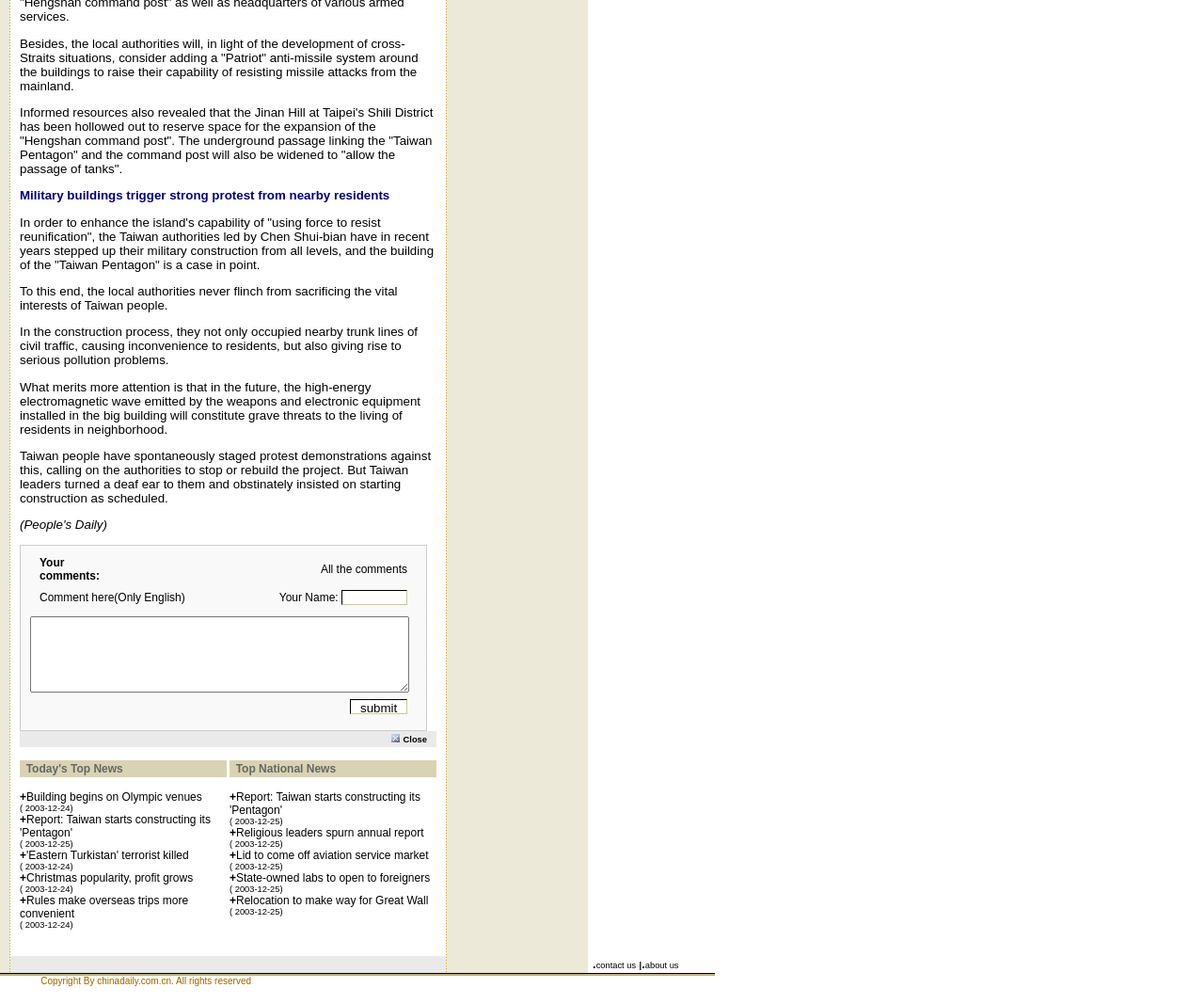Locate the bounding box of the UI element described in the following text: "contact us".

[0.495, 0.957, 0.528, 0.966]